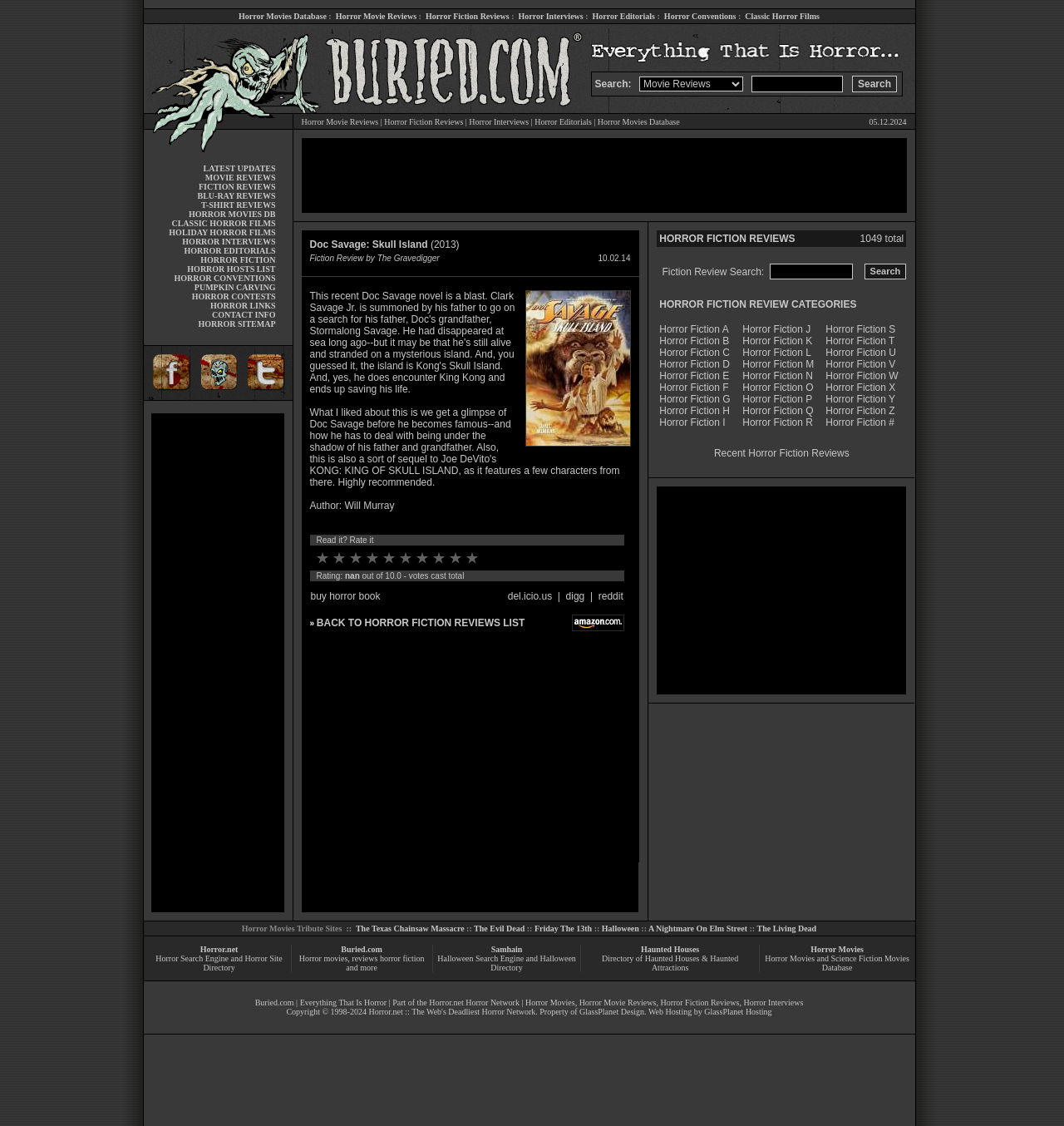Indicate the bounding box coordinates of the element that must be clicked to execute the instruction: "View Horror Fiction Reviews". The coordinates should be given as four float numbers between 0 and 1, i.e., [left, top, right, bottom].

[0.4, 0.01, 0.479, 0.018]